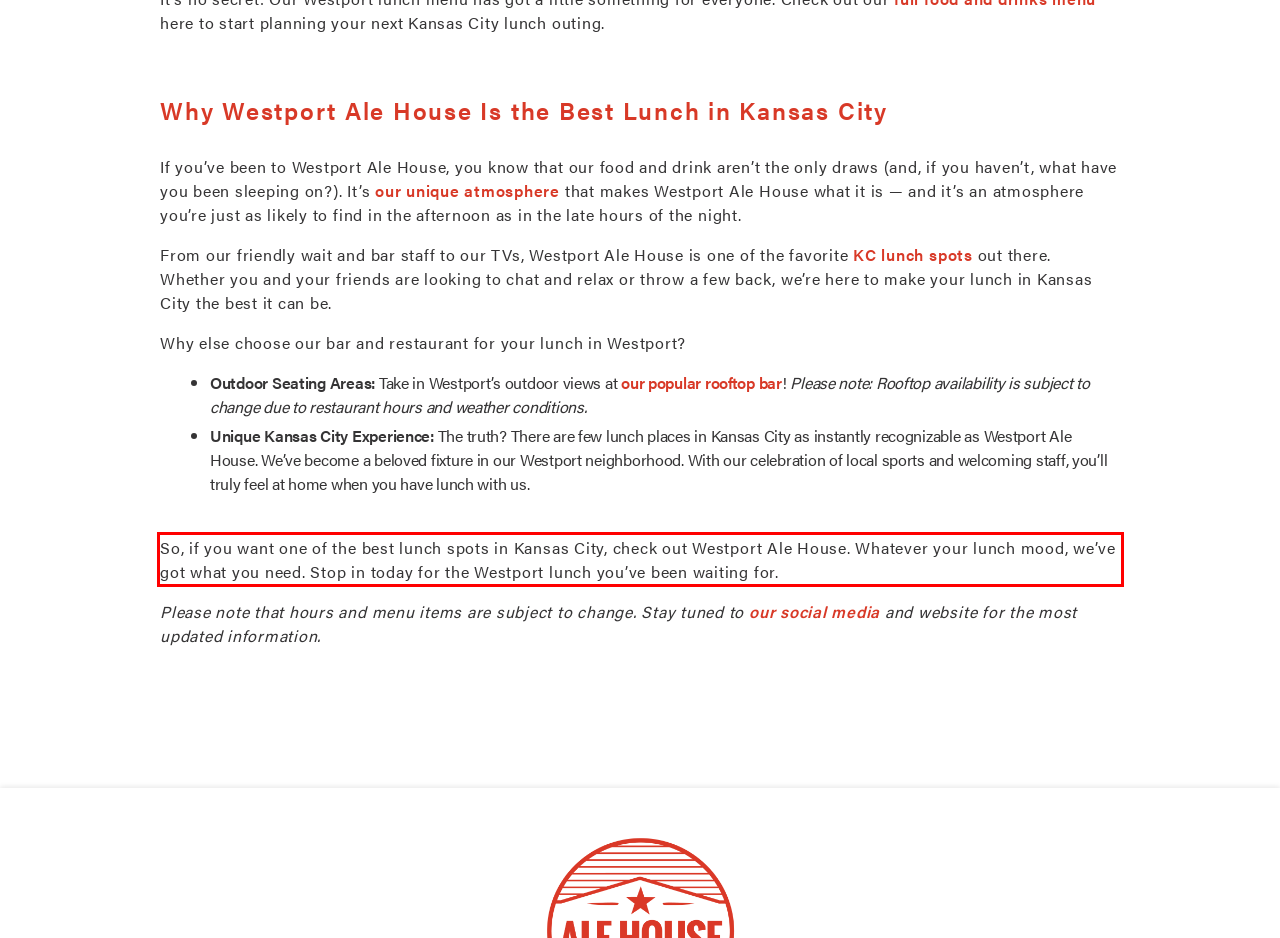Please perform OCR on the text within the red rectangle in the webpage screenshot and return the text content.

So, if you want one of the best lunch spots in Kansas City, check out Westport Ale House. Whatever your lunch mood, we’ve got what you need. Stop in today for the Westport lunch you’ve been waiting for.